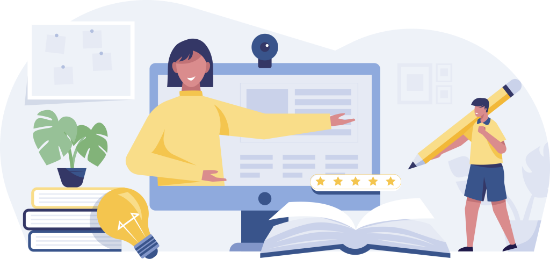Answer the following inquiry with a single word or phrase:
What is represented by the light bulb in the scene?

Ideas